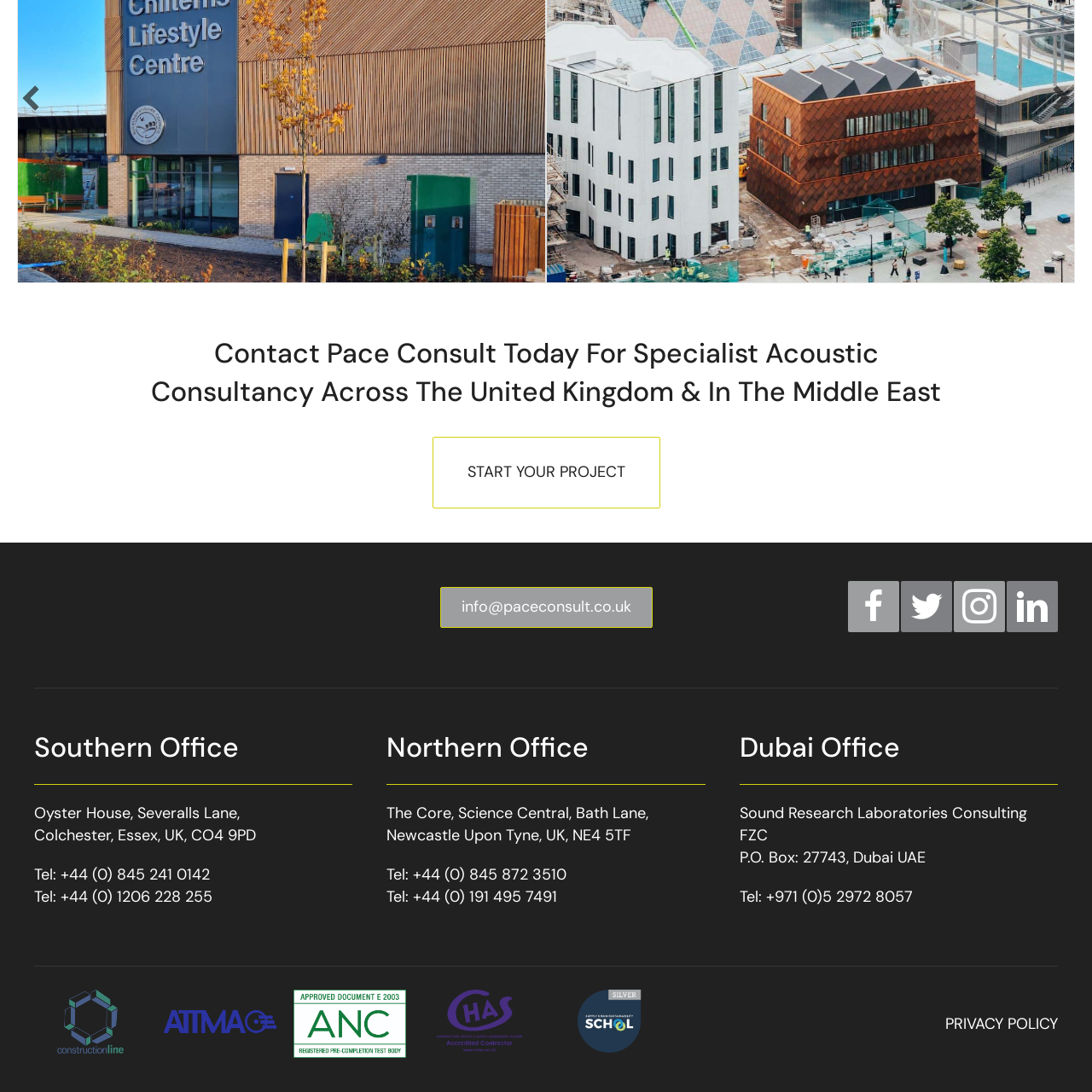Pinpoint the bounding box coordinates of the element that must be clicked to accomplish the following instruction: "Click the 'START YOUR PROJECT' link". The coordinates should be in the format of four float numbers between 0 and 1, i.e., [left, top, right, bottom].

[0.396, 0.4, 0.604, 0.465]